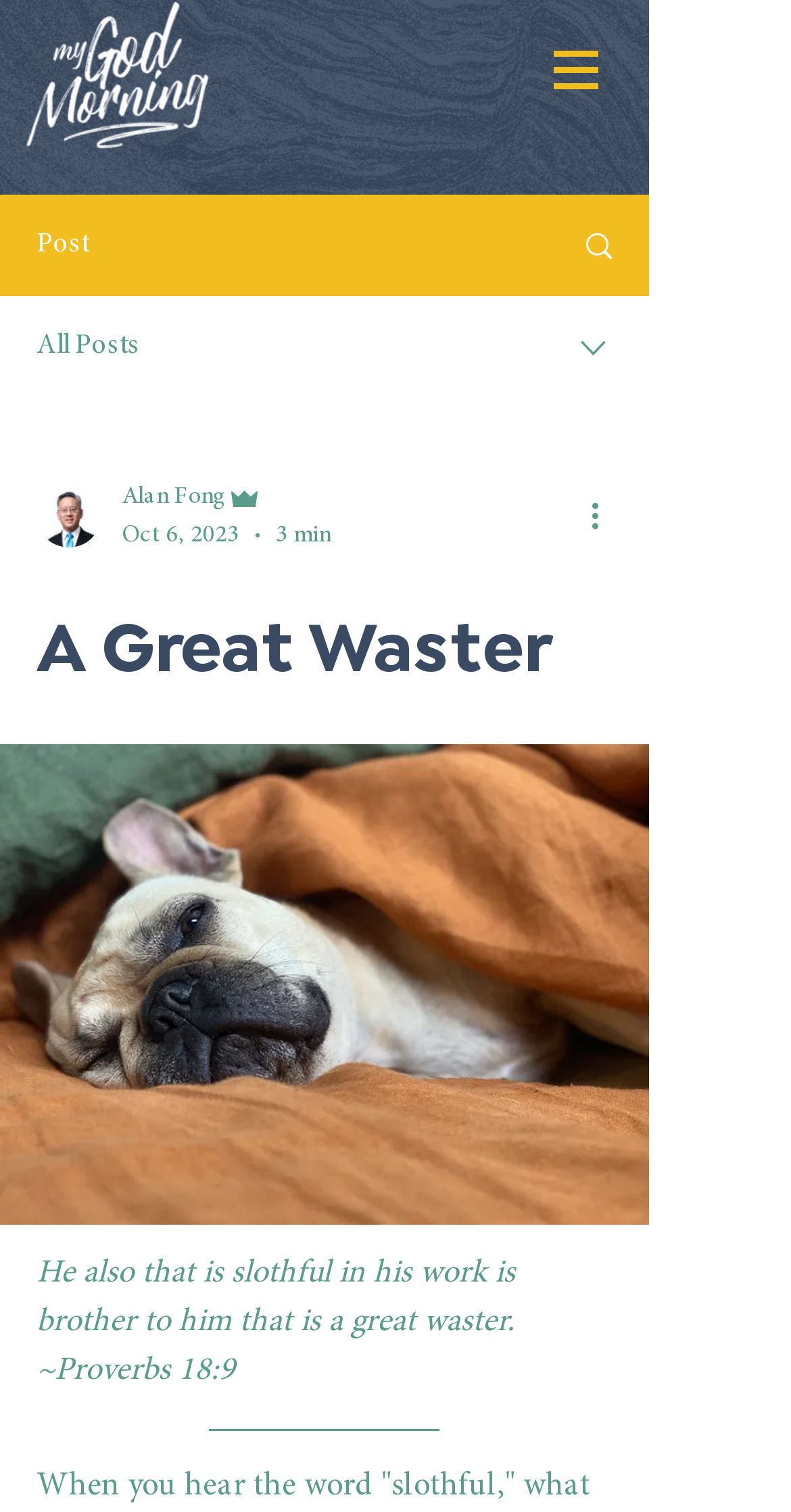Please reply to the following question using a single word or phrase: 
What is the date of the current post?

Oct 6, 2023